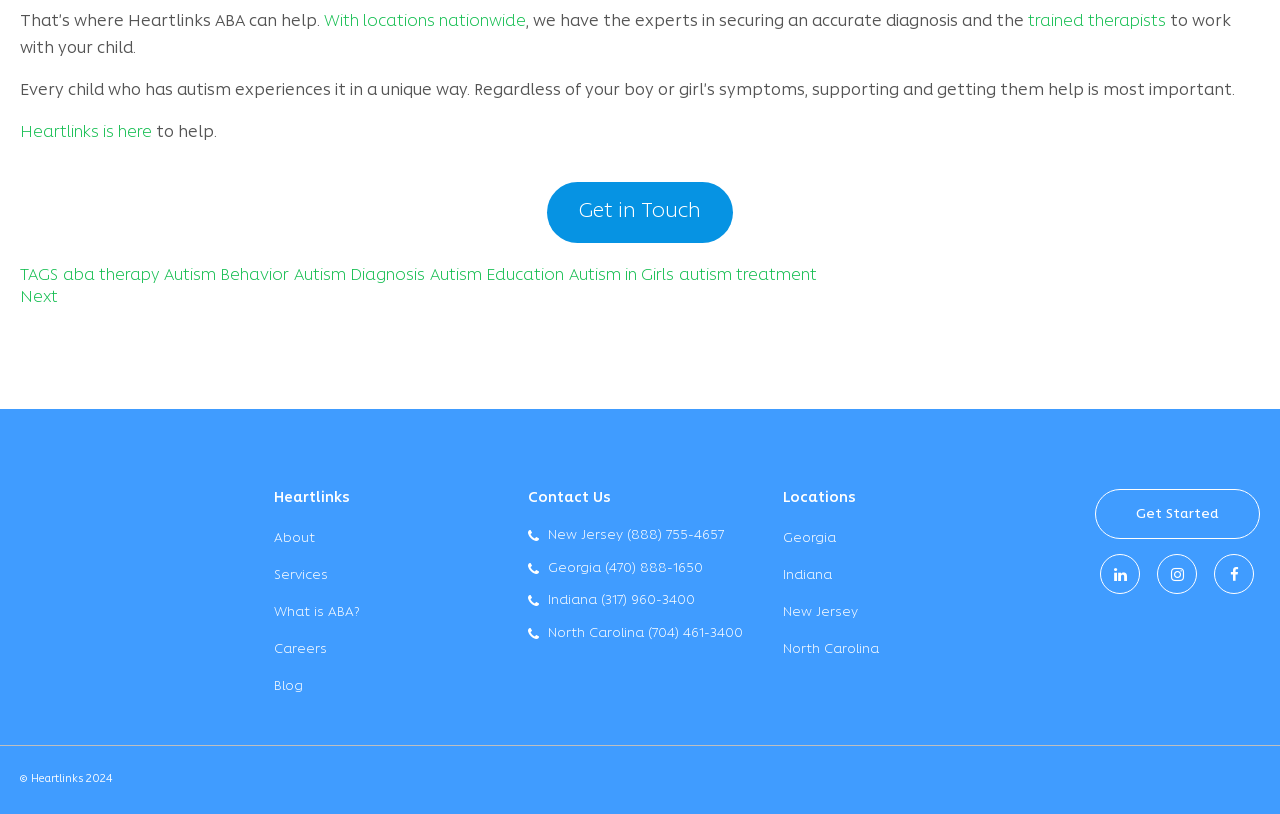What is the main purpose of Heartlinks?
Can you offer a detailed and complete answer to this question?

Based on the webpage content, it appears that Heartlinks is an organization that provides ABA therapy solutions for individuals with autism. The text 'That’s where Heartlinks ABA can help' and the presence of links related to autism diagnosis and treatment suggest that the main purpose of Heartlinks is to provide ABA therapy solutions.